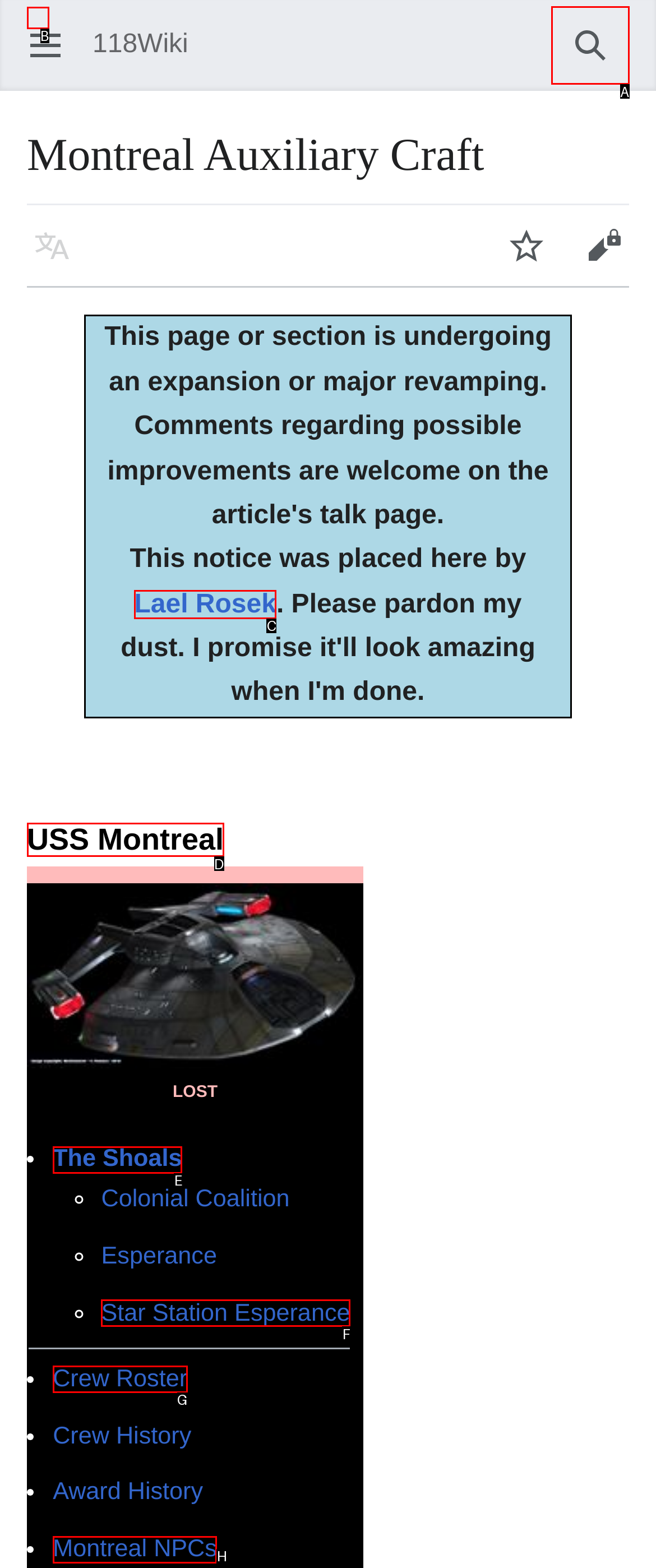Based on the choices marked in the screenshot, which letter represents the correct UI element to perform the task: Search?

A